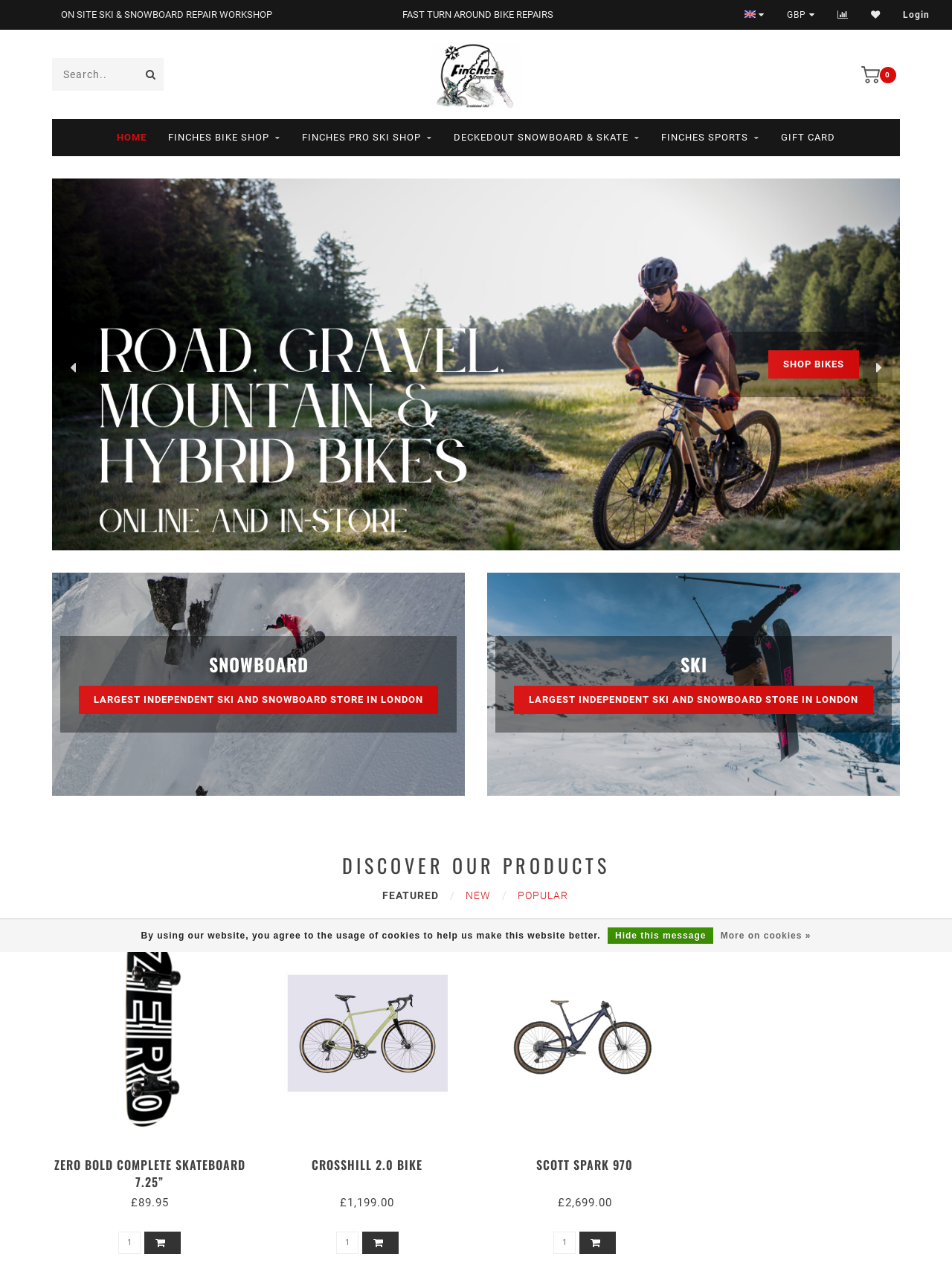Specify the bounding box coordinates of the element's area that should be clicked to execute the given instruction: "Quick shop the Crosshill 2.0 Bike". The coordinates should be four float numbers between 0 and 1, i.e., [left, top, right, bottom].

[0.323, 0.899, 0.448, 0.923]